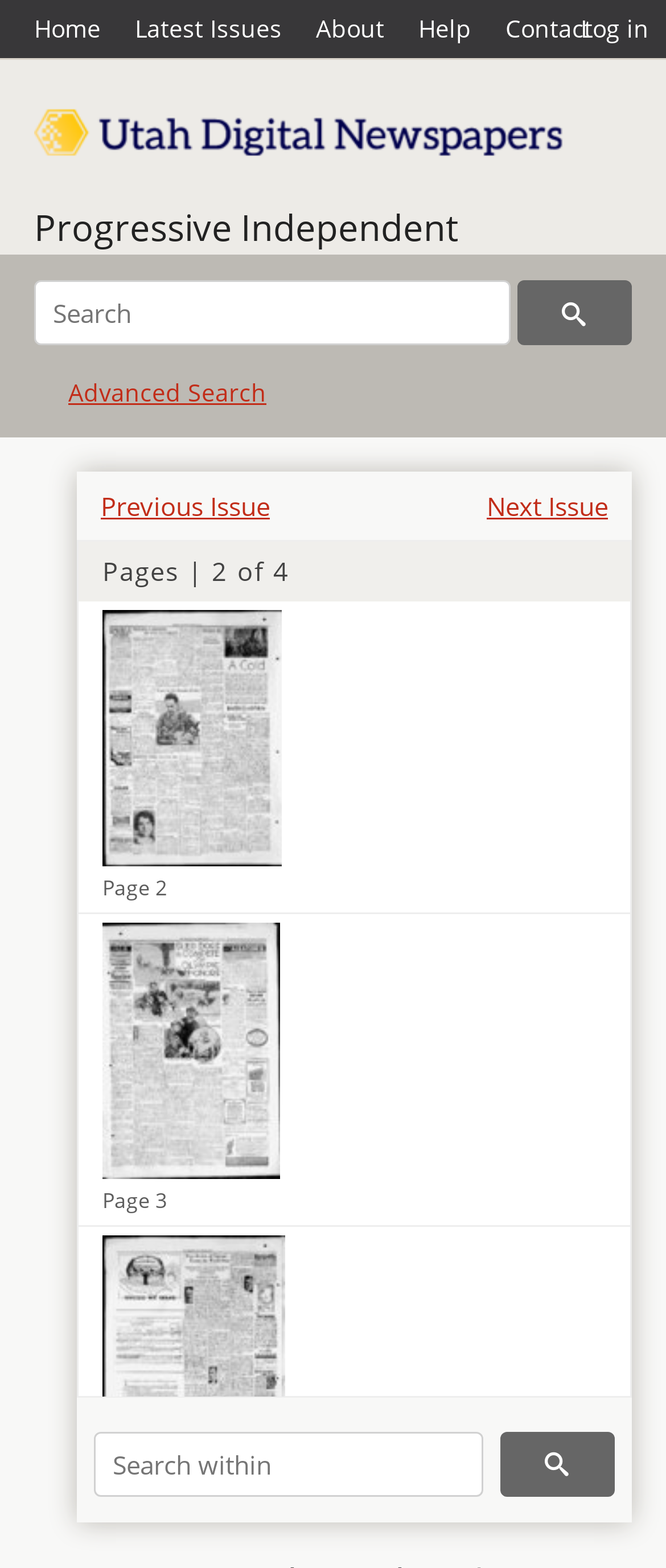Provide a brief response to the question below using a single word or phrase: 
Is the search box required?

No